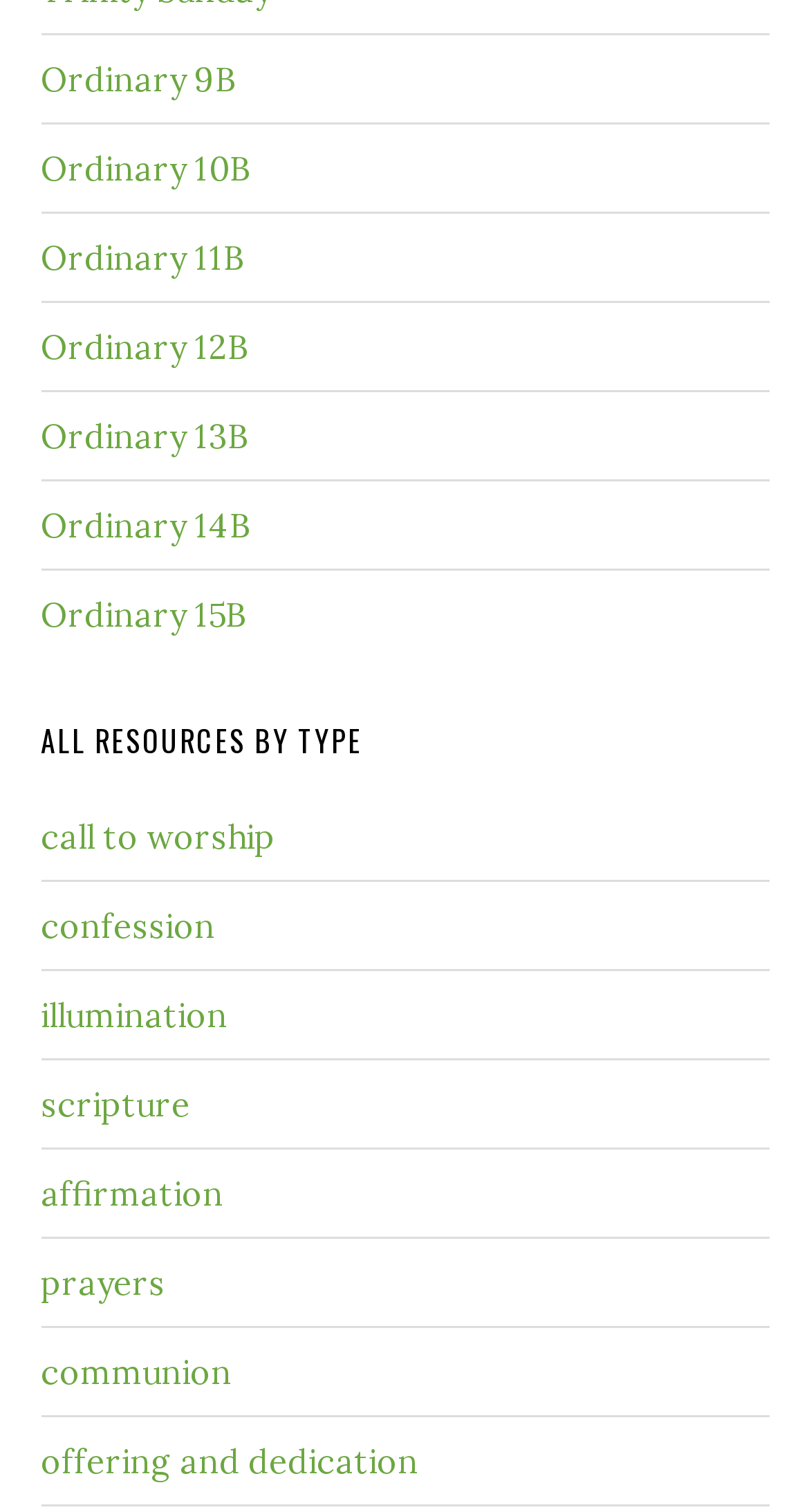Could you indicate the bounding box coordinates of the region to click in order to complete this instruction: "click on Ordinary 9B".

[0.05, 0.039, 0.291, 0.066]